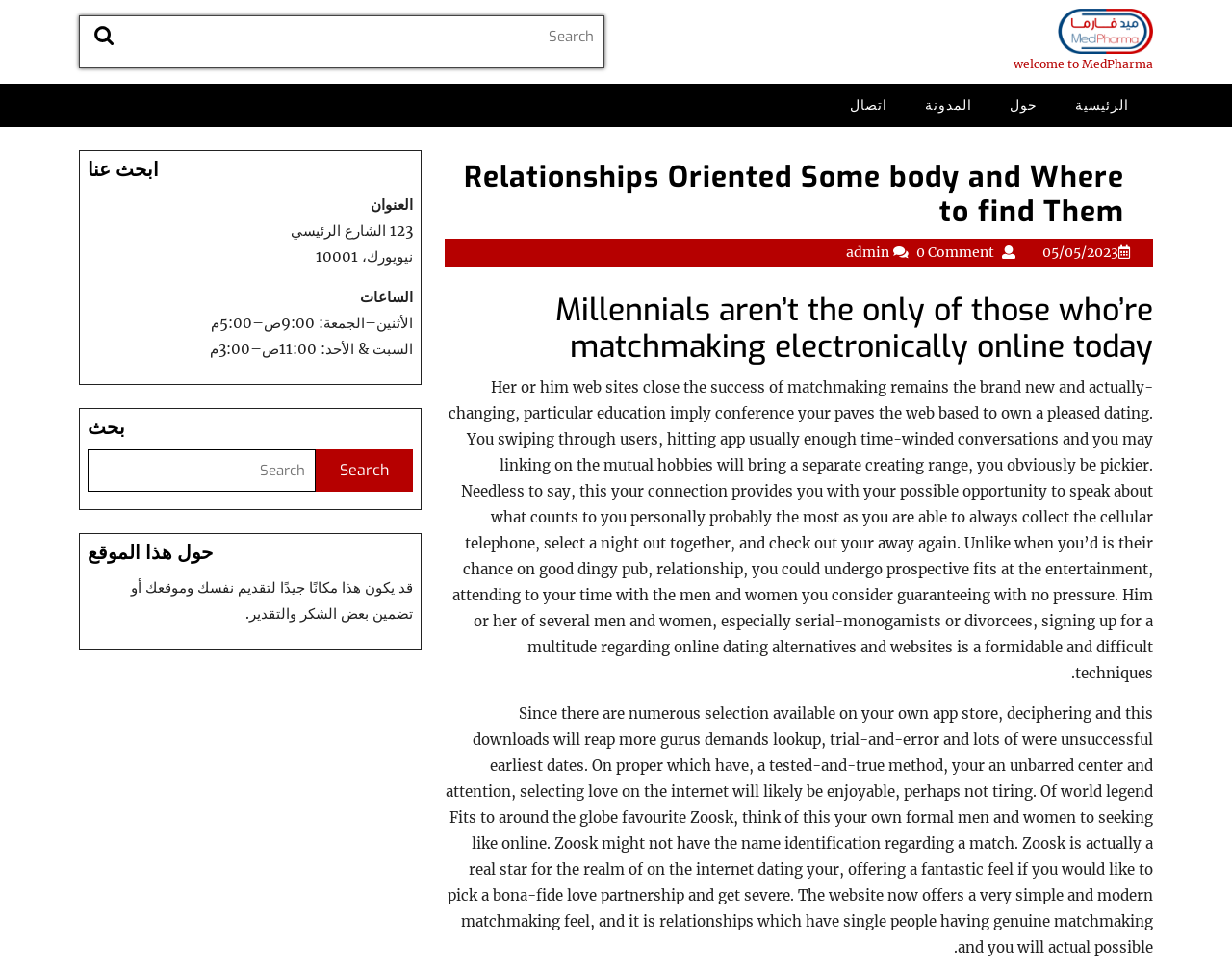What is the purpose of the search box?
Offer a detailed and full explanation in response to the question.

The search box is located at the top of the webpage and has a static text element 'Search for:' next to it, indicating that it is used to search for something on the website.